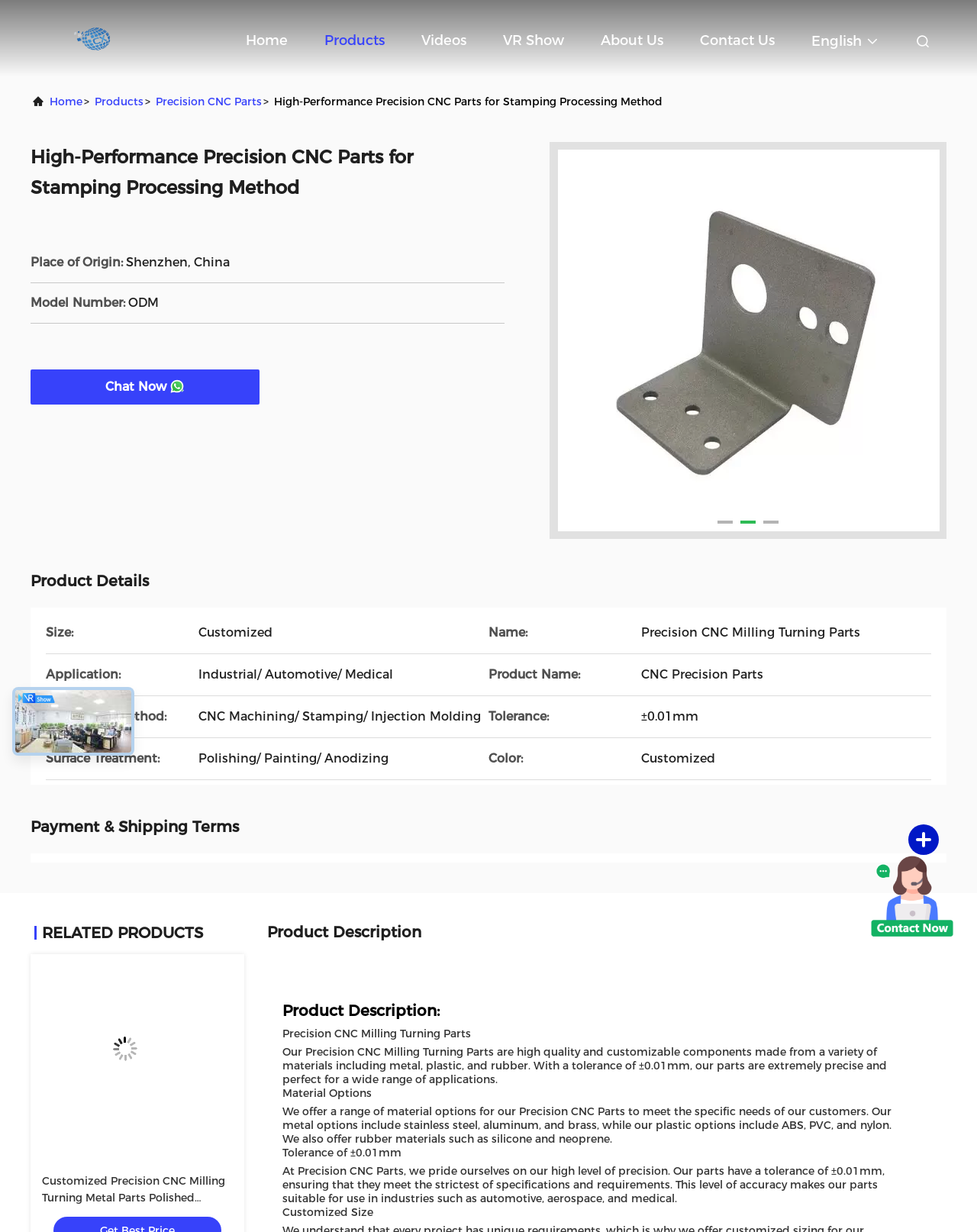Please provide a short answer using a single word or phrase for the question:
What is the tolerance of the product?

±0.01mm